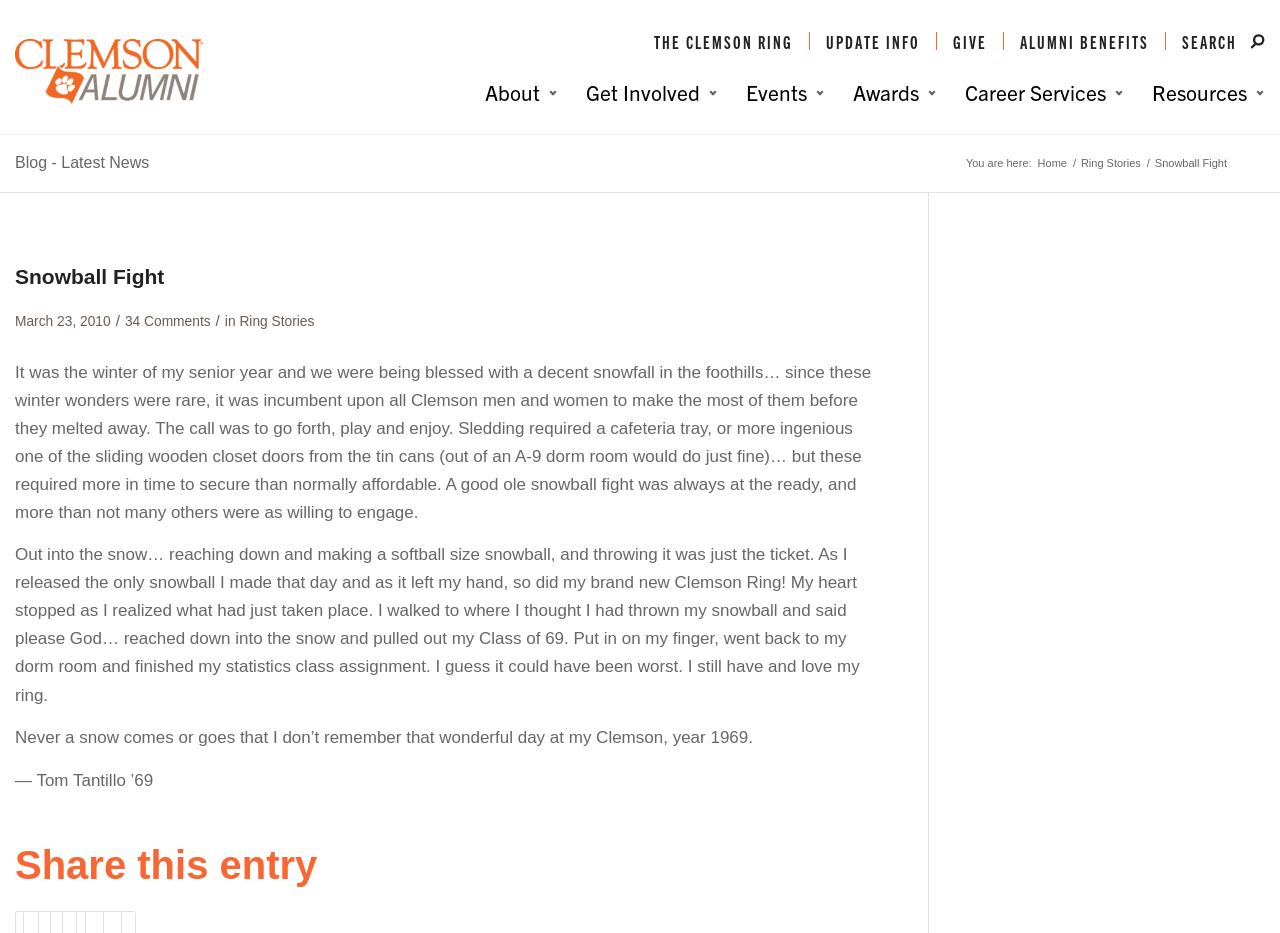Please identify the bounding box coordinates of the area that needs to be clicked to follow this instruction: "Share this entry".

[0.012, 0.899, 0.686, 0.955]